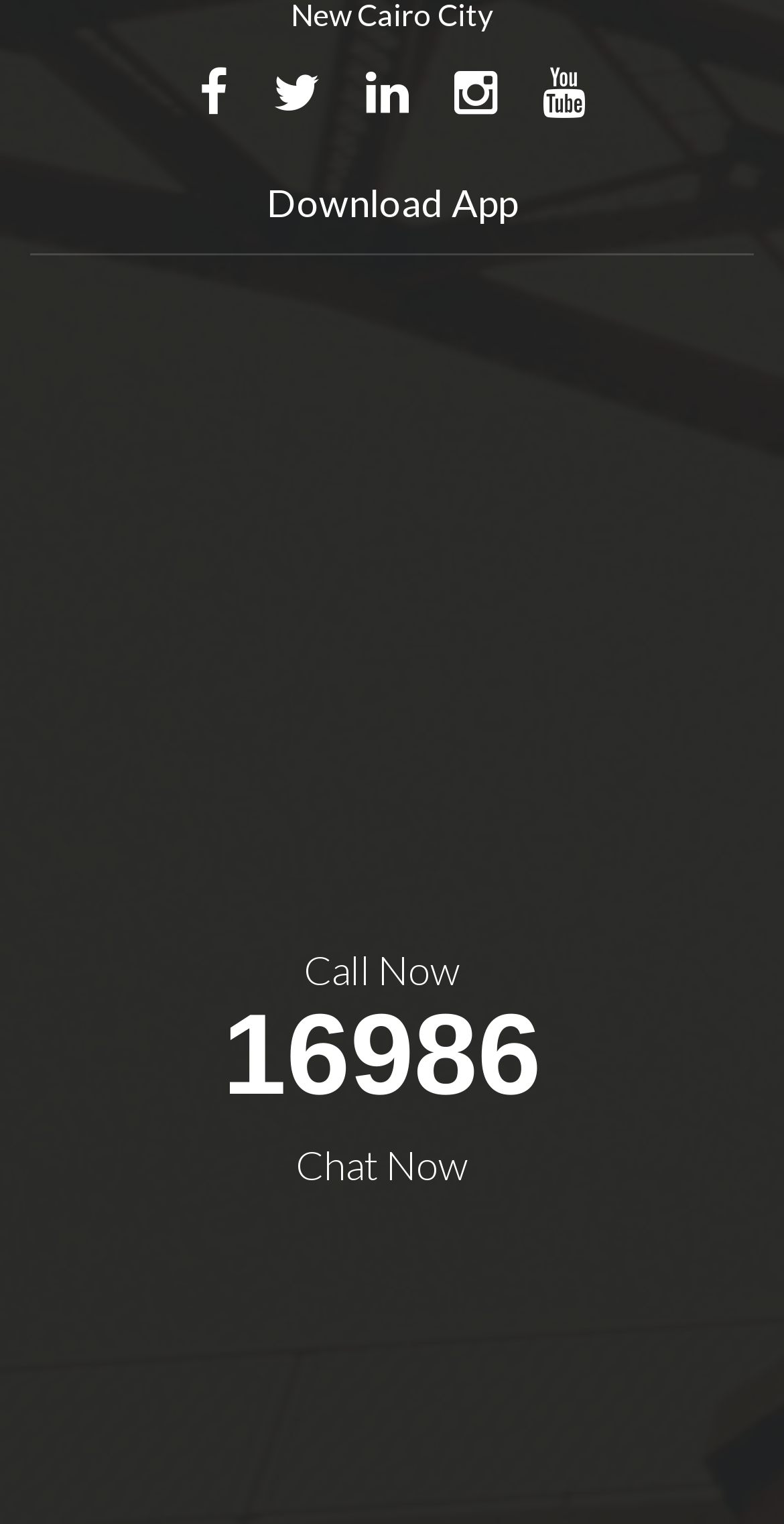What is the purpose of the webpage?
Based on the image, give a one-word or short phrase answer.

To download app or contact company